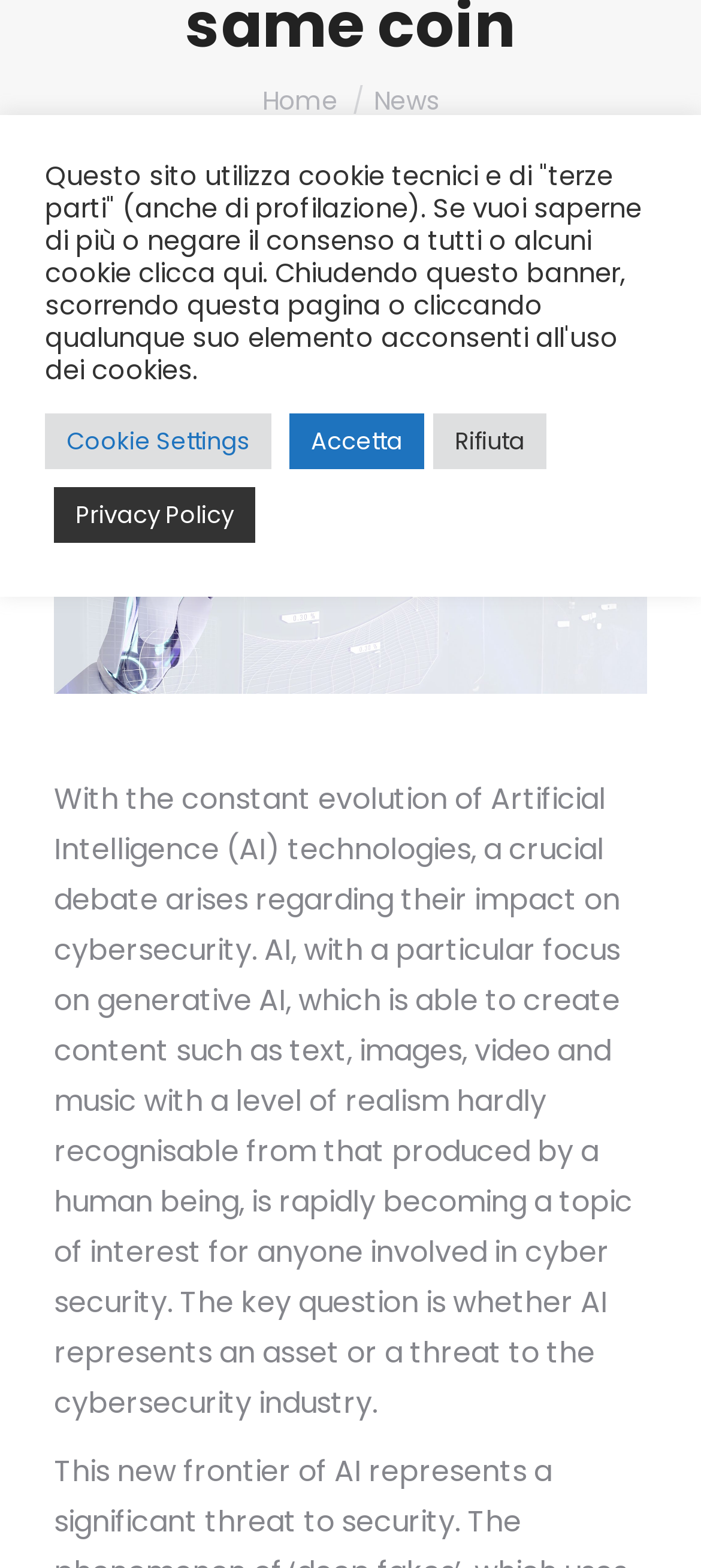Give the bounding box coordinates for the element described as: "Rifiuta".

[0.618, 0.264, 0.779, 0.299]